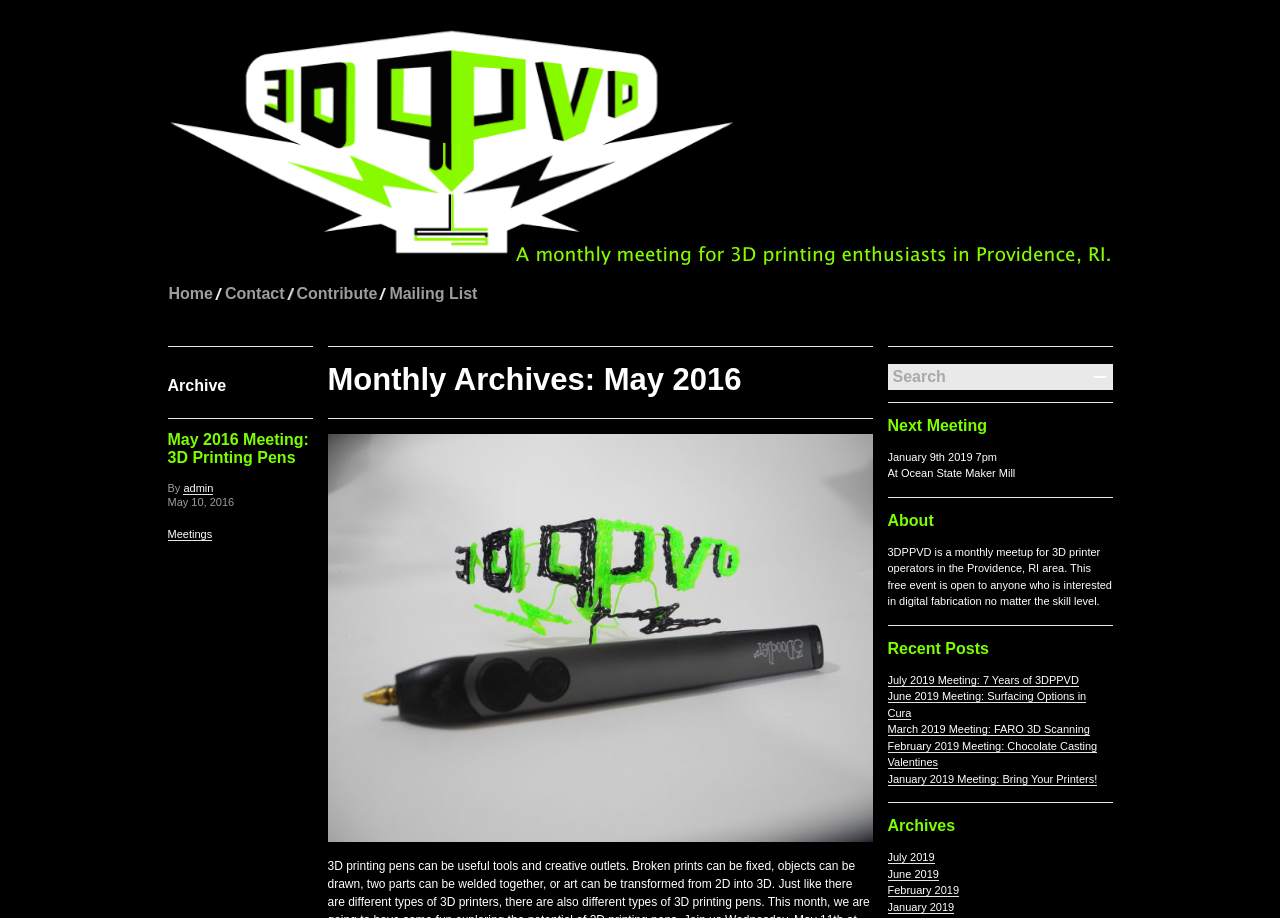Identify the bounding box coordinates of the clickable region necessary to fulfill the following instruction: "Search for something". The bounding box coordinates should be four float numbers between 0 and 1, i.e., [left, top, right, bottom].

[0.693, 0.396, 0.85, 0.424]